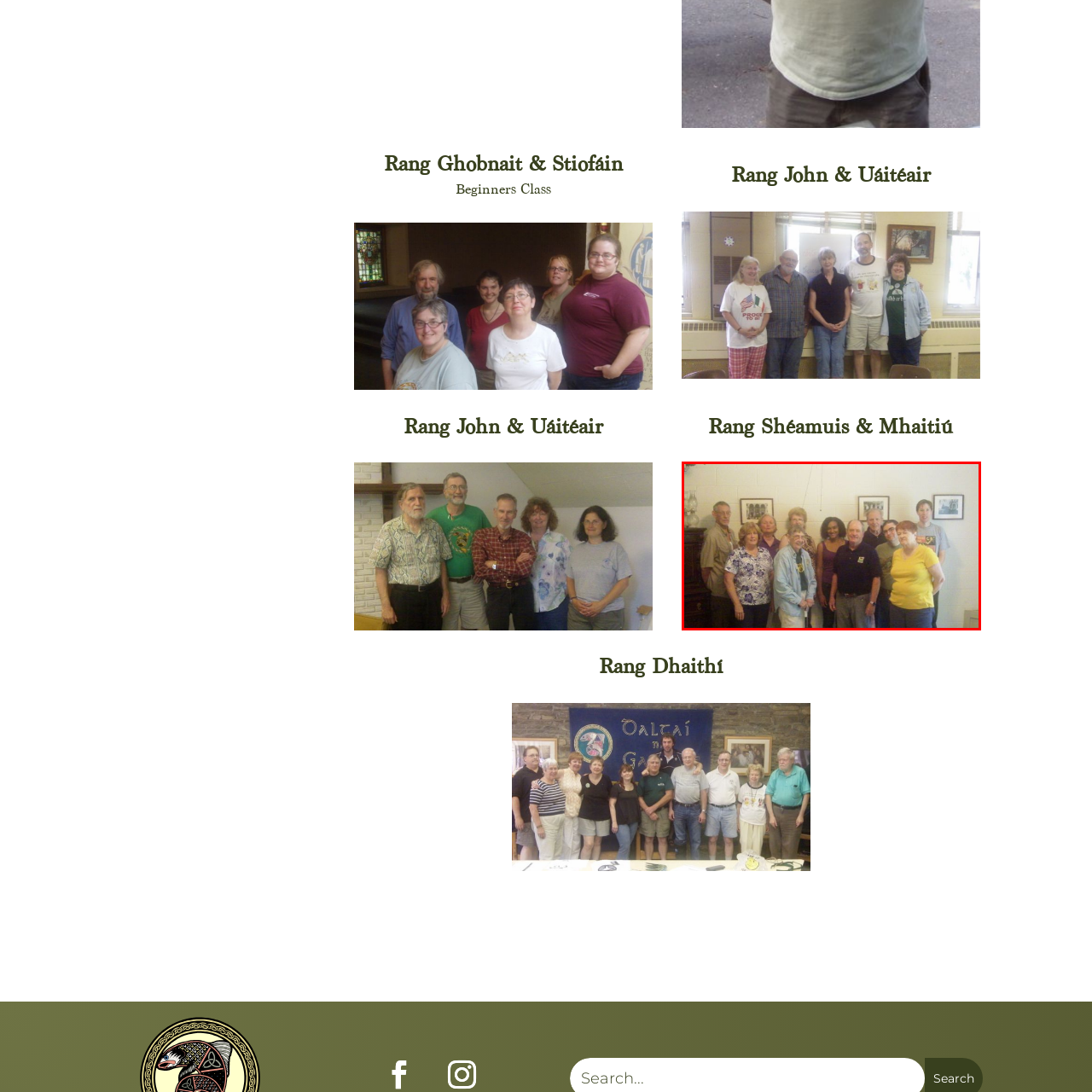Please provide a comprehensive description of the image that is enclosed within the red boundary.

The image features a diverse group of individuals, gathered together for what appears to be a class or community event related to Rang Ghobnait & Stiofáin, a beginners class. The setting suggests a warm, inviting atmosphere, likely within a community center or class space, enhanced by the presence of framed photographs on the walls. 

In the front row, a mix of ages and backgrounds can be seen, with participants engaged in conversation, dressed casually in colorful attire. Each person radiates a sense of camaraderie and shared experience, indicative of the supportive environment fostered by the class. The presence of both men and women suggests an inclusive approach, likely aimed at fostering community ties through shared learning experiences.

Overall, the image captures a moment of joyful togetherness and community spirit among participants of the Rang Ghobnait & Stiofáin beginners class, reflecting their commitment to learning and connection.